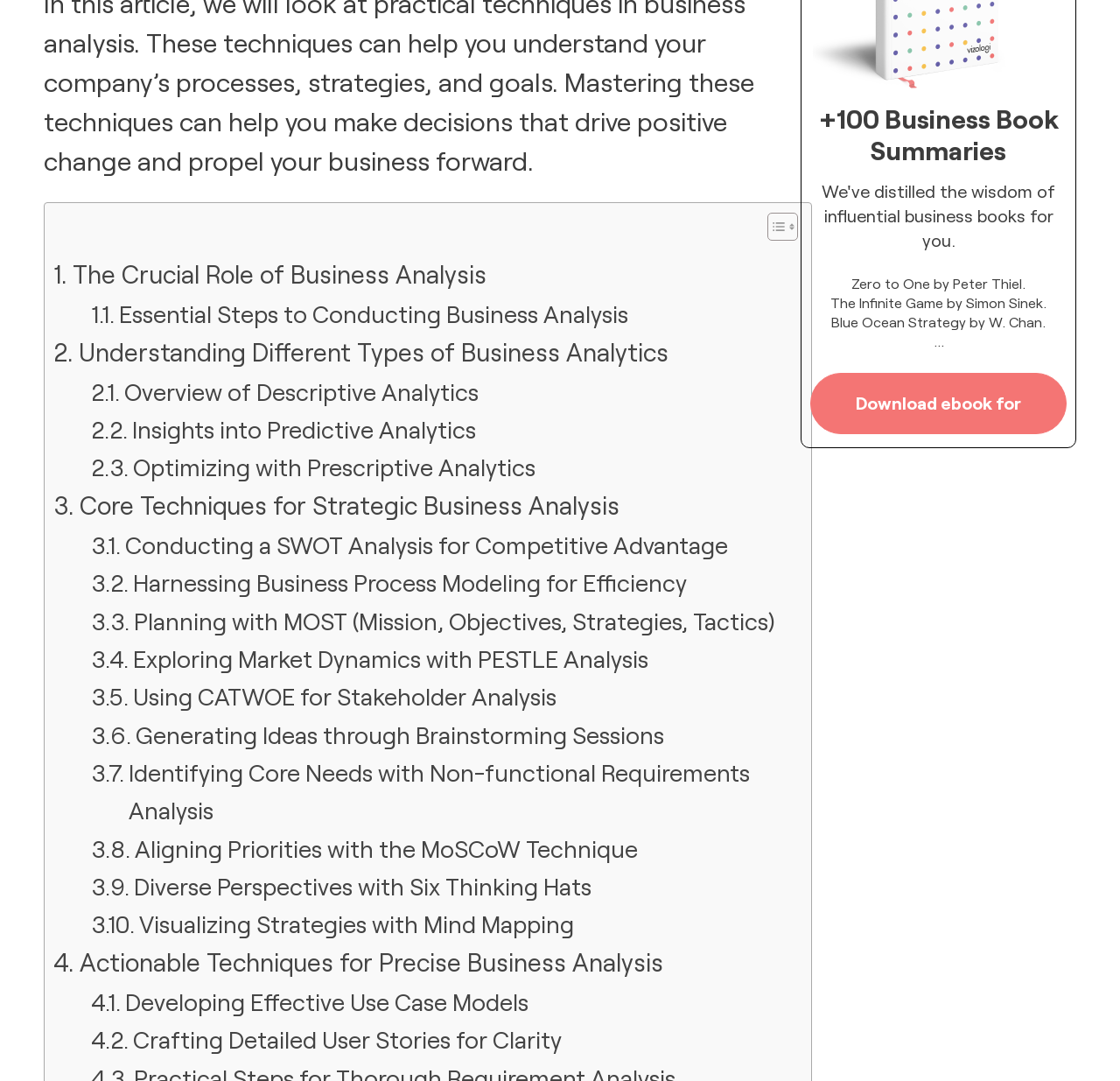Determine the bounding box coordinates of the UI element described by: "Generating Ideas through Brainstorming Sessions".

[0.081, 0.662, 0.593, 0.697]